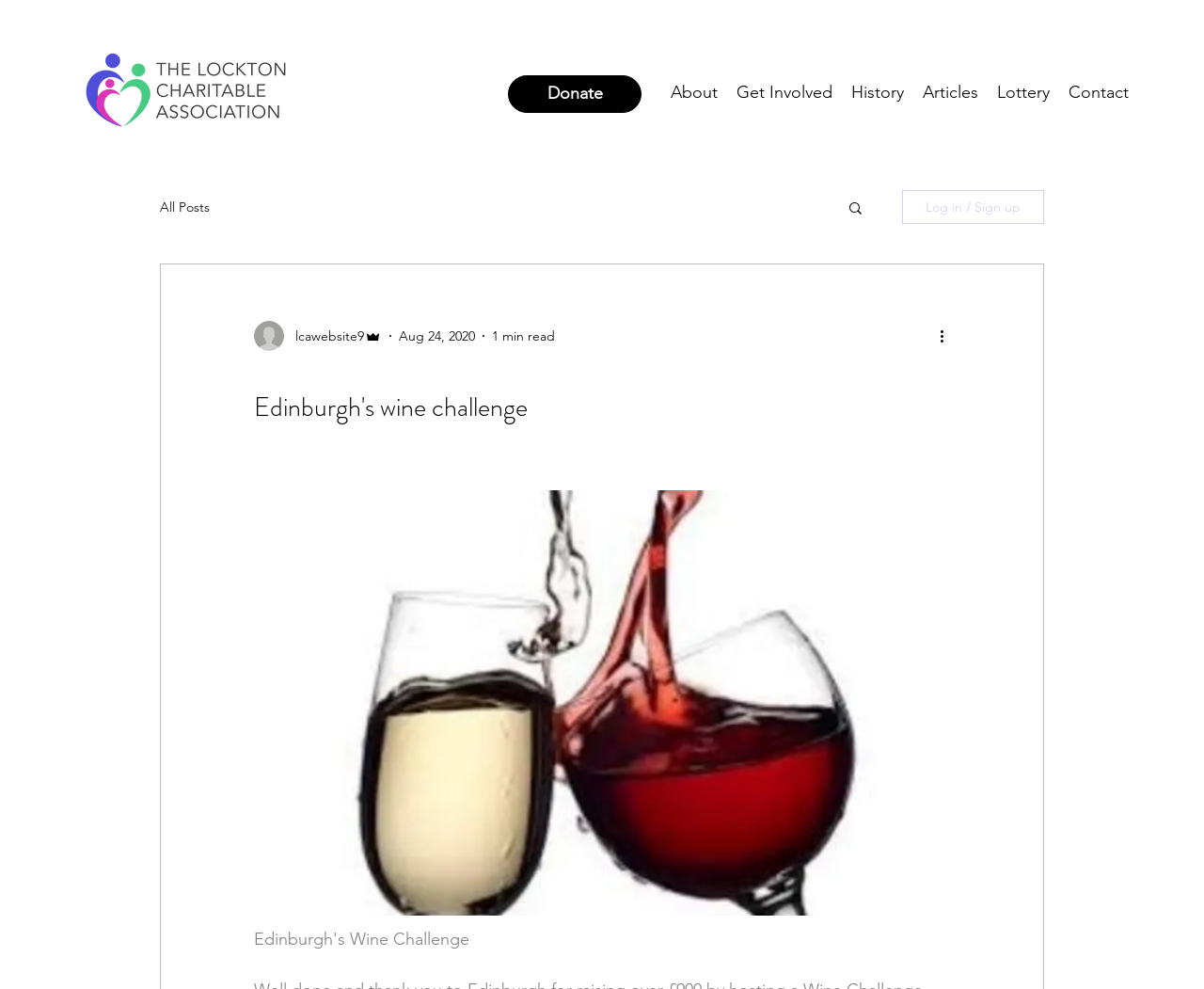Generate the title text from the webpage.

Edinburgh's wine challenge